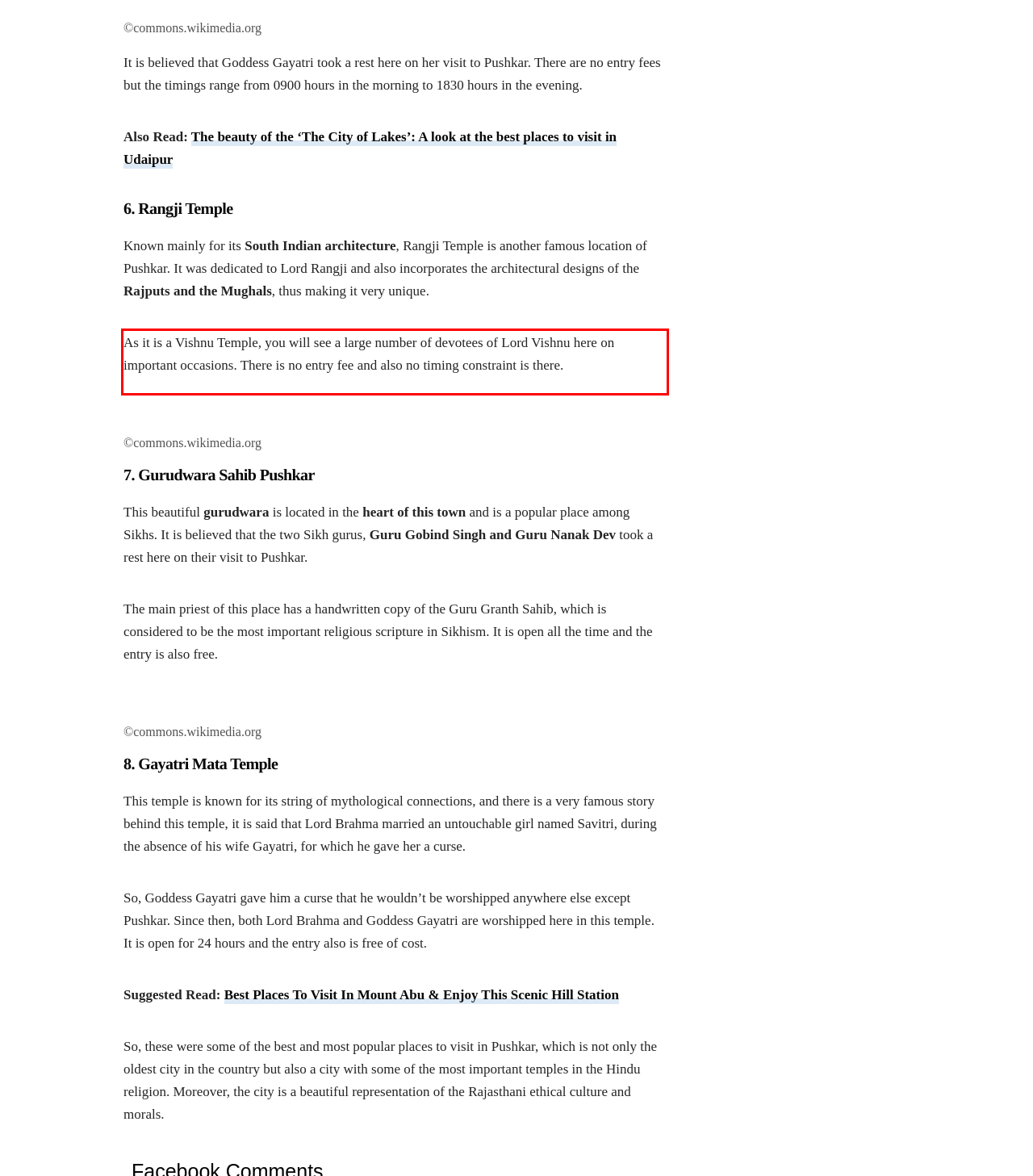The screenshot you have been given contains a UI element surrounded by a red rectangle. Use OCR to read and extract the text inside this red rectangle.

As it is a Vishnu Temple, you will see a large number of devotees of Lord Vishnu here on important occasions. There is no entry fee and also no timing constraint is there.